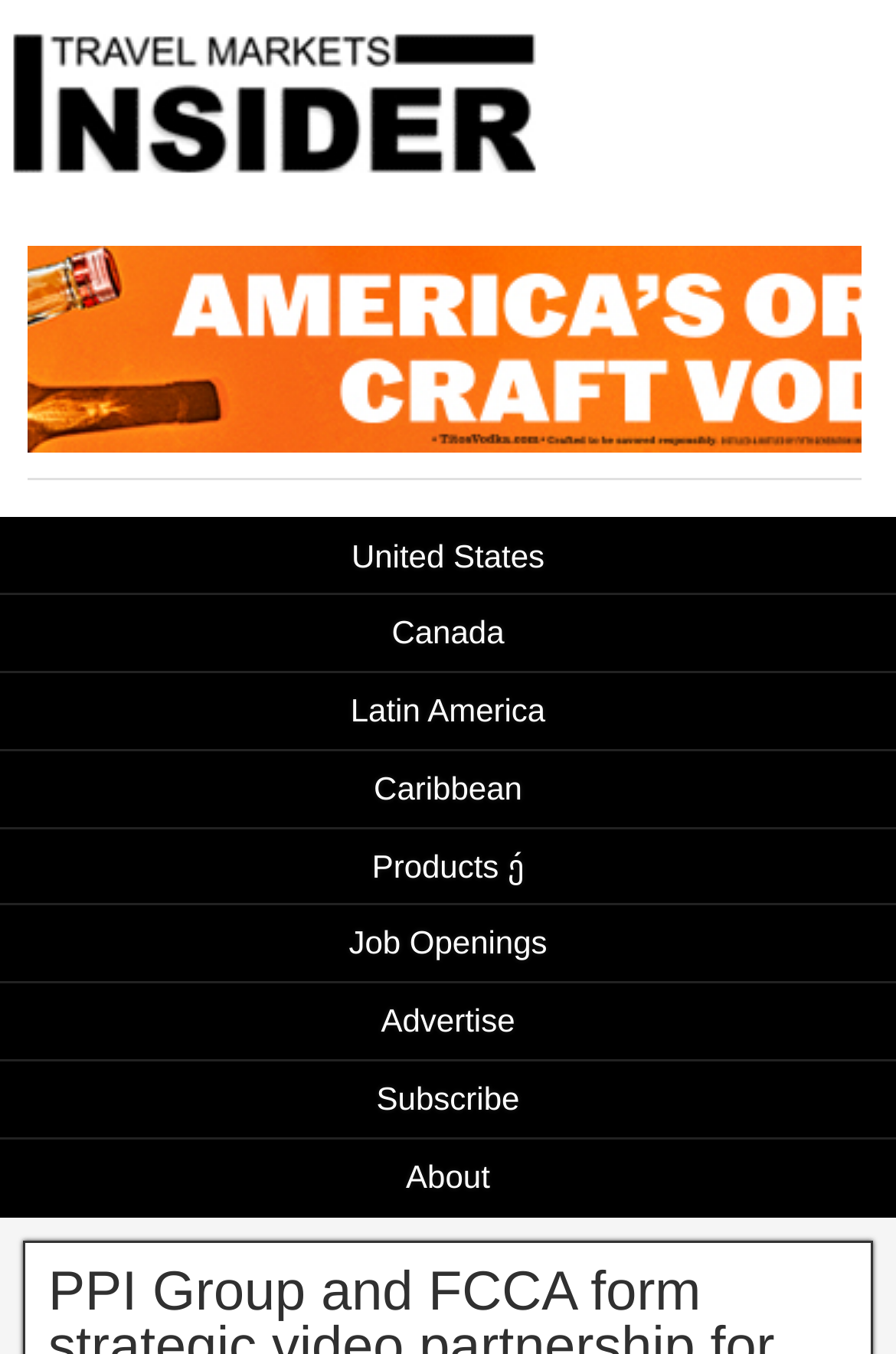Please provide a short answer using a single word or phrase for the question:
What is the last link in the navigation menu?

About